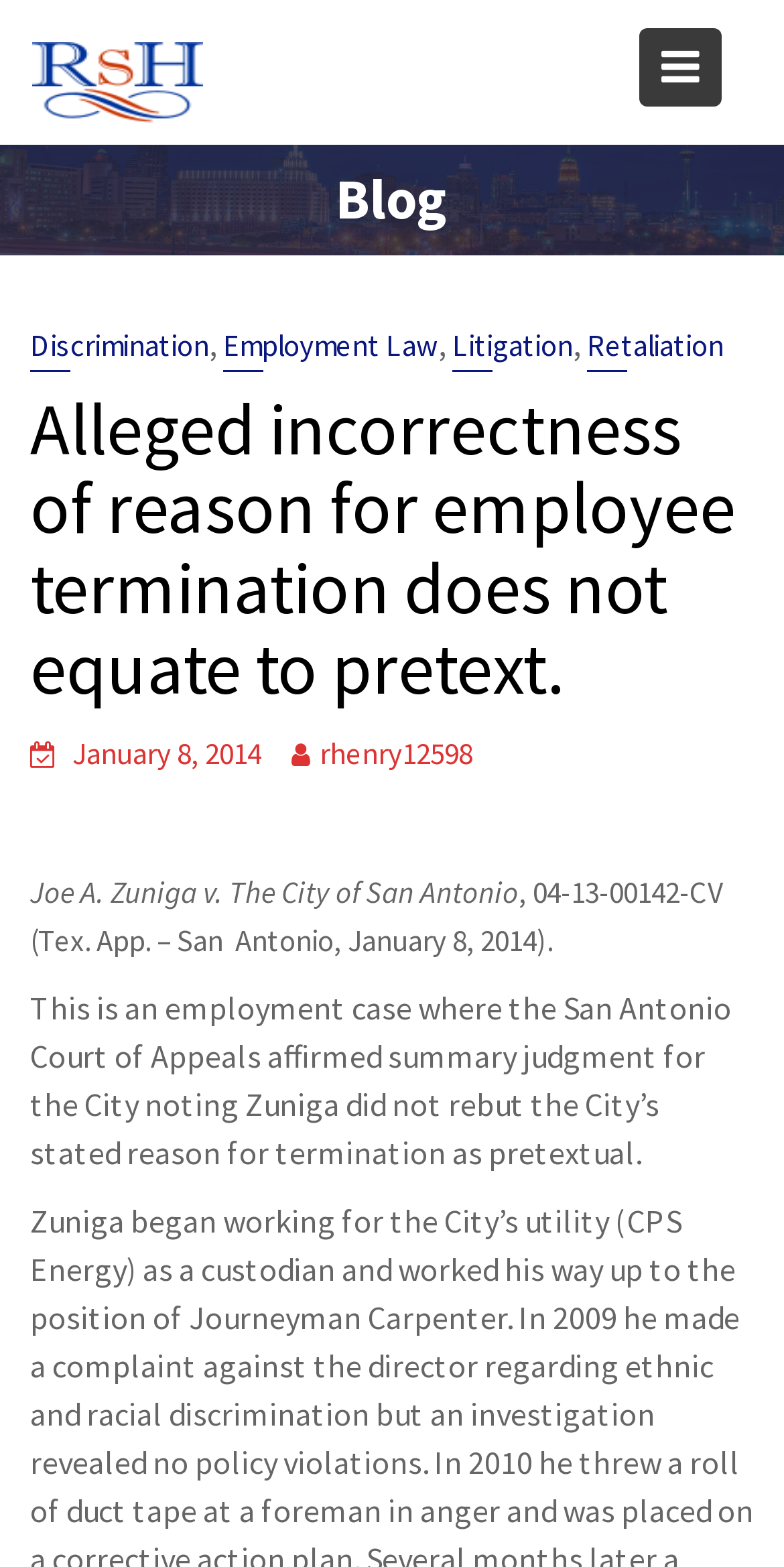Explain the contents of the webpage comprehensively.

The webpage appears to be a blog post from The Law Offices of Ryan Henry. At the top right corner, there is a button with an icon. Below it, there is a link to the law office's name, accompanied by a small image. 

A large banner image spans the entire width of the page, situated below the top elements. 

The main content of the page is divided into sections. The first section is a heading that reads "Blog". Below it, there are four links to different categories: "Discrimination", "Employment Law", "Litigation", and "Retaliation". 

The next section is a heading that displays the title of the blog post: "Alleged incorrectness of reason for employee termination does not equate to pretext." 

Following the title, there is a footer section that contains a link to the date "January 8, 2014", and another link to the author's name "rhenry12598". 

The main content of the blog post starts with a brief summary of a court case, "Joe A. Zuniga v. The City of San Antonio", followed by a longer paragraph that describes the details of the case.